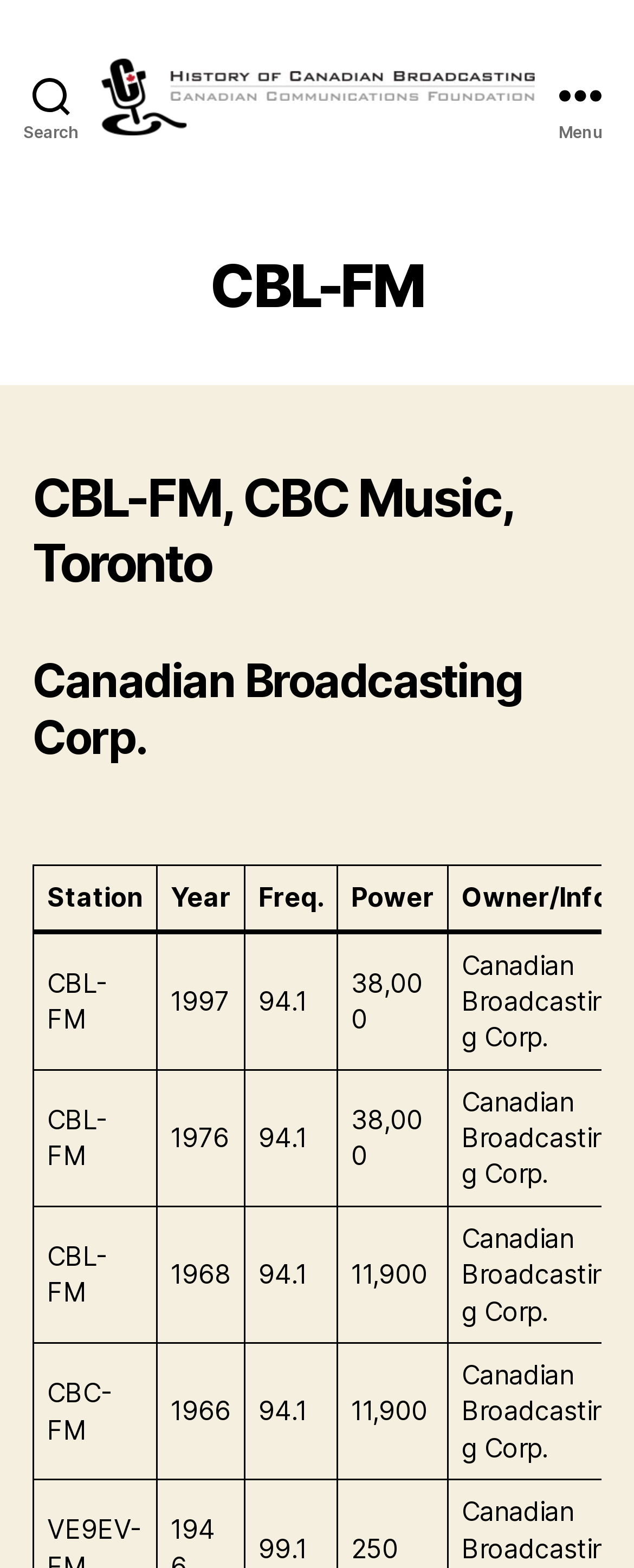Please examine the image and answer the question with a detailed explanation:
What is the year when CBC-FM was established?

The question asks for the year when CBC-FM was established, which can be found in the gridcell containing '1966' in the row corresponding to CBC-FM, under the column header 'Year'.